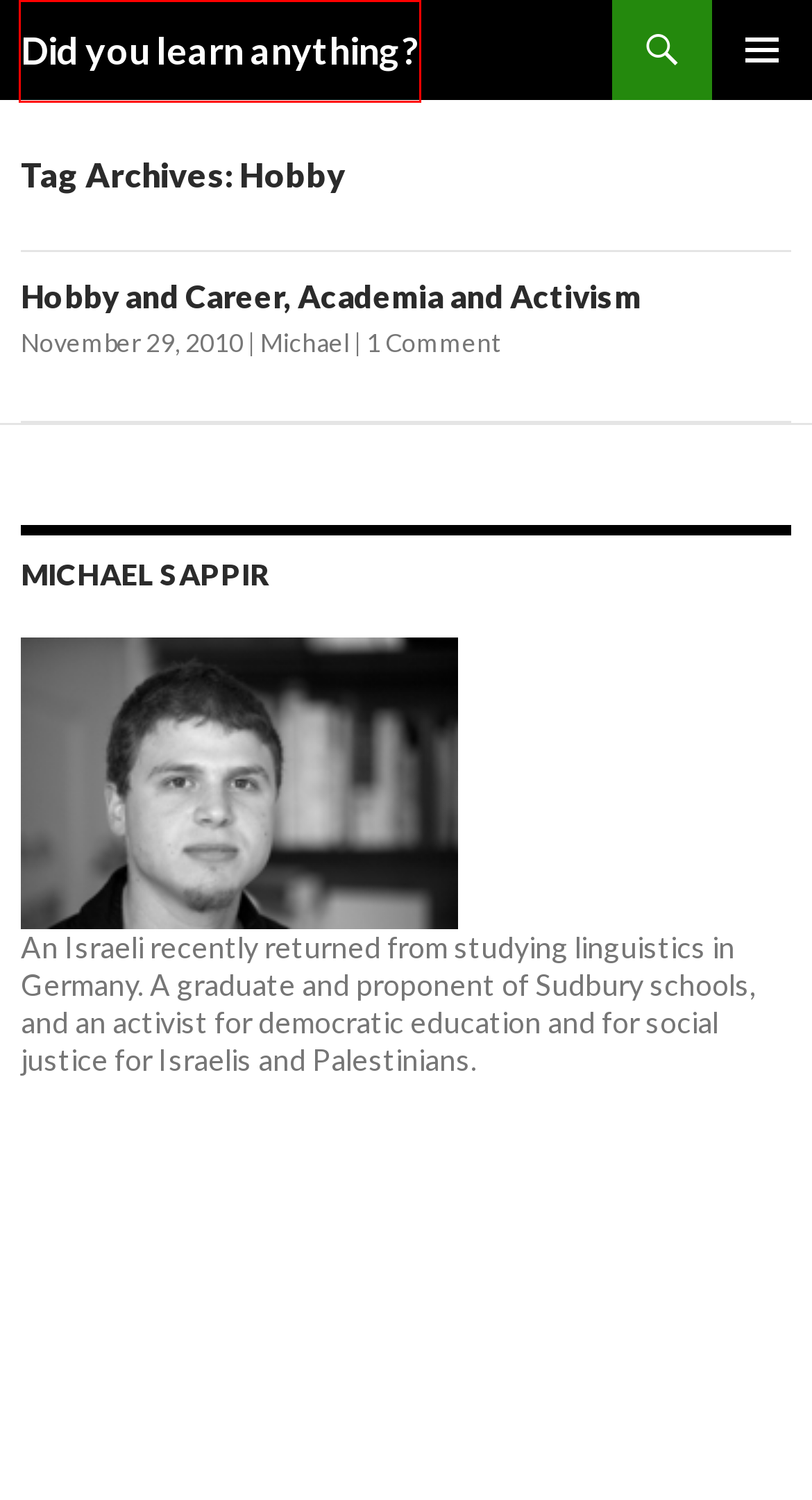You are presented with a screenshot of a webpage with a red bounding box. Select the webpage description that most closely matches the new webpage after clicking the element inside the red bounding box. The options are:
A. Science | Did you learn anything?
B. Hobby and Career, Academia and Activism | Did you learn anything?
C. Did you learn anything? | An archived blog about education, language, peace, and other fine things
D. Israel | Did you learn anything?
E. About Michael | Did you learn anything?
F. Michael | Did you learn anything?
G. Internet | Did you learn anything?
H. Language | Did you learn anything?

C